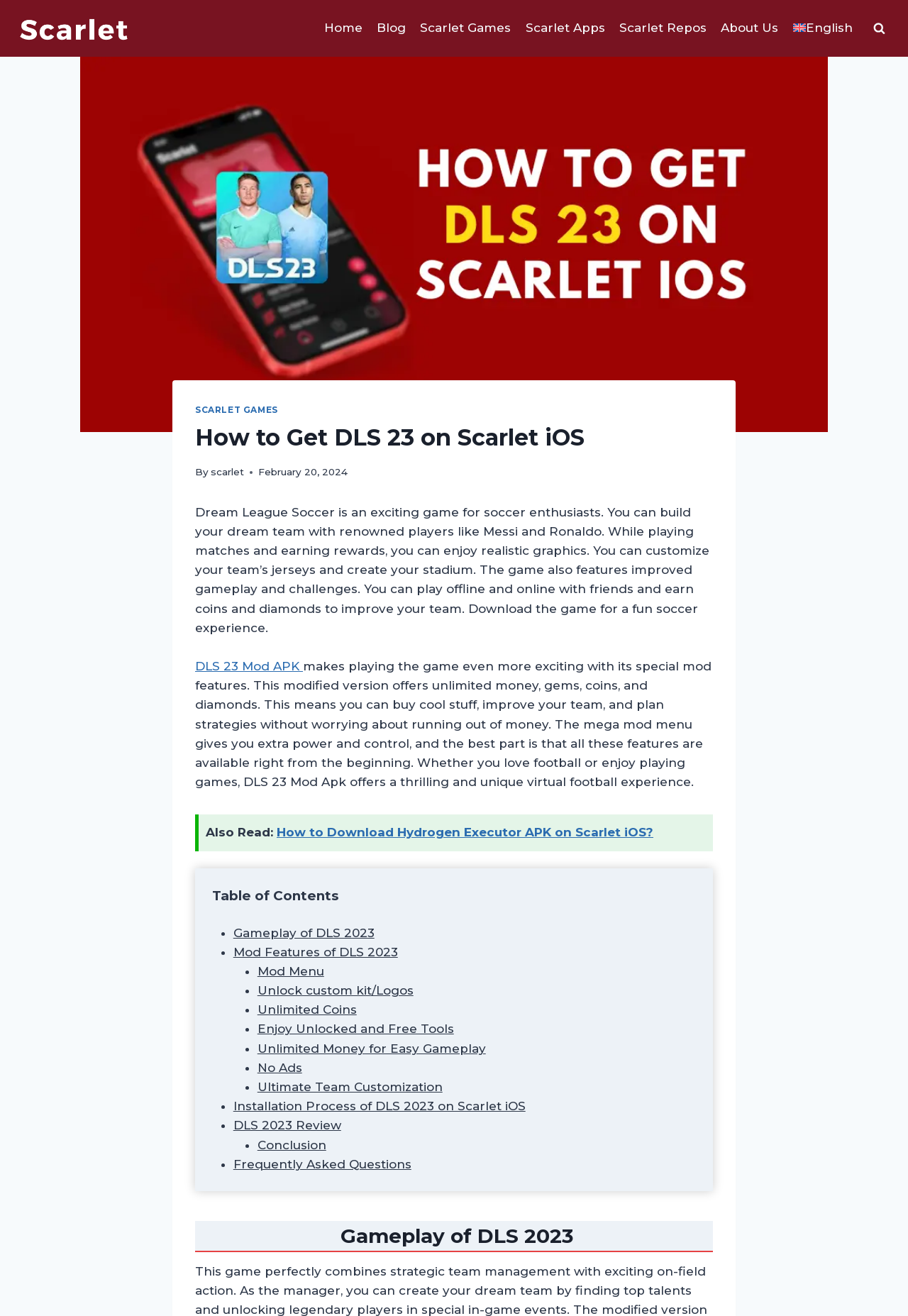Determine the bounding box coordinates of the clickable region to execute the instruction: "Learn about Mod Features of DLS 2023". The coordinates should be four float numbers between 0 and 1, denoted as [left, top, right, bottom].

[0.257, 0.718, 0.438, 0.729]